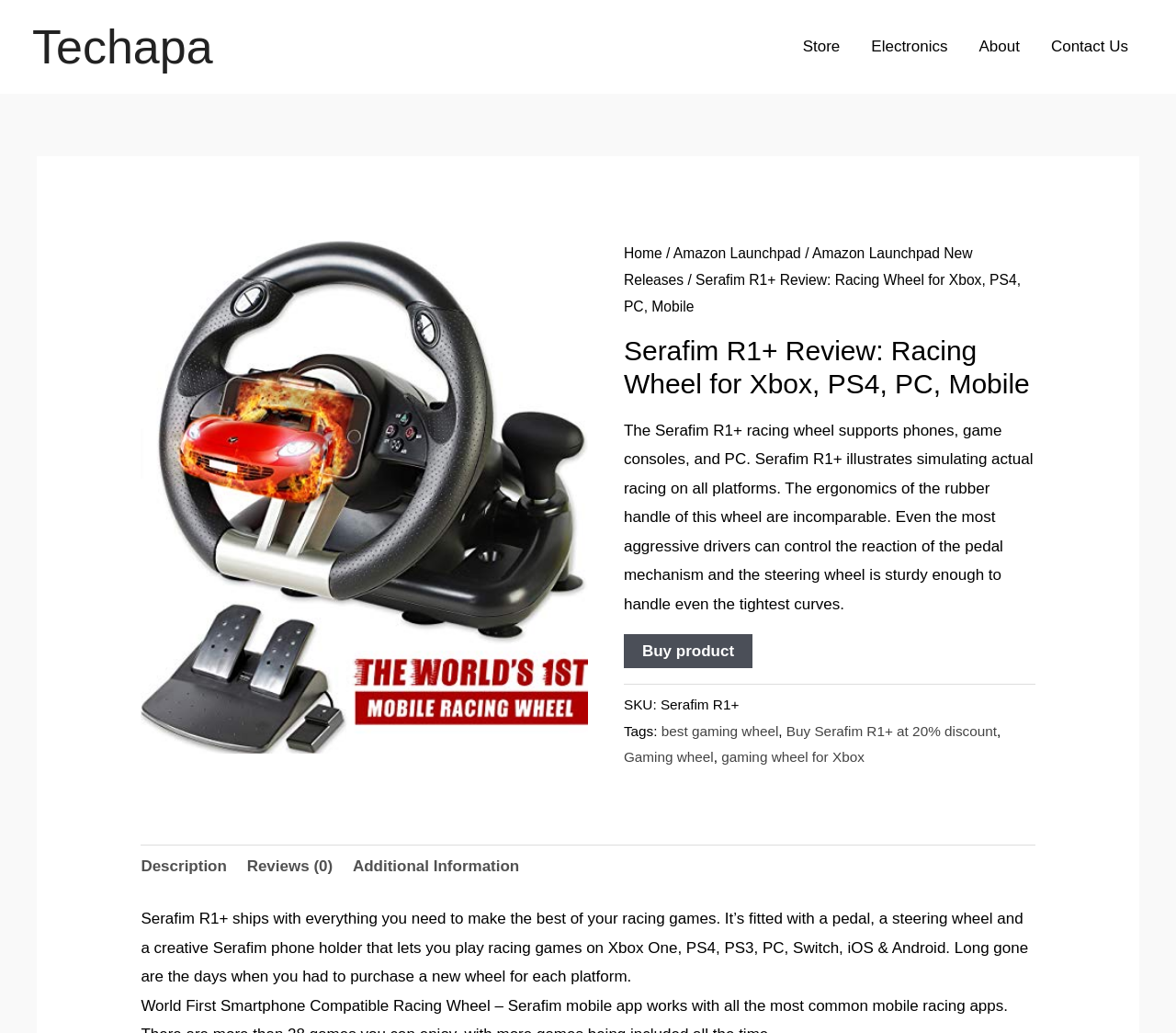Please give a short response to the question using one word or a phrase:
What is the purpose of the Serafim phone holder?

To play racing games on phones